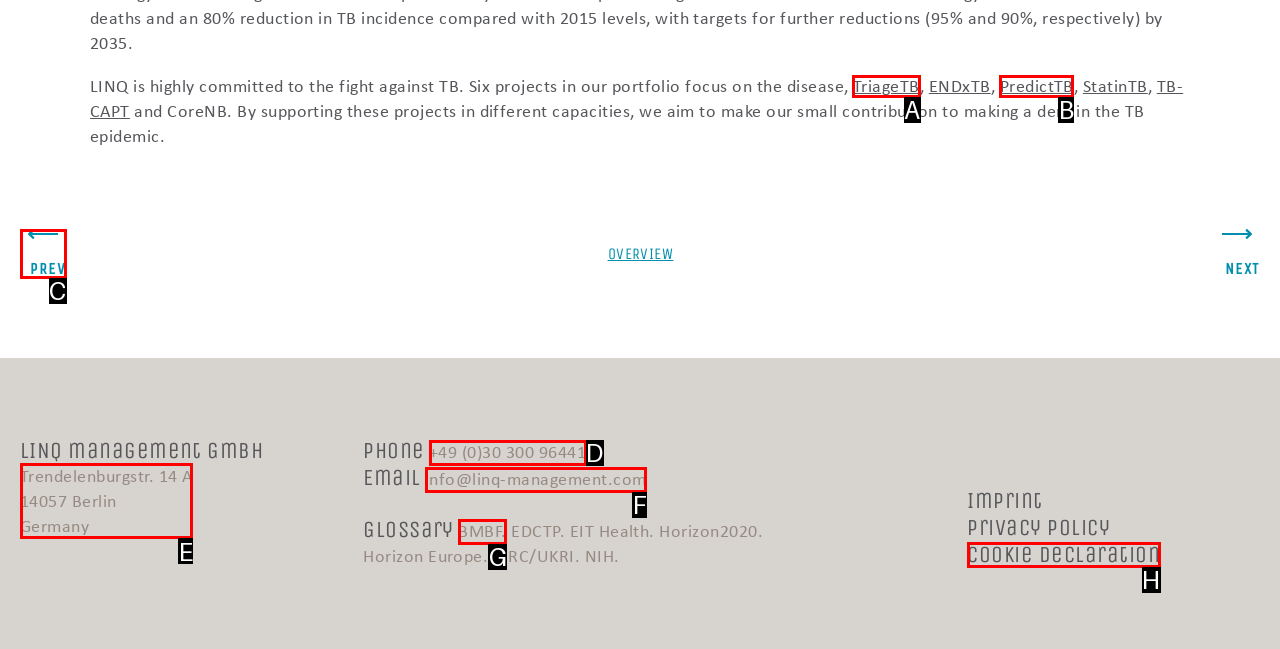Choose the HTML element that should be clicked to achieve this task: Click on TriageTB
Respond with the letter of the correct choice.

A